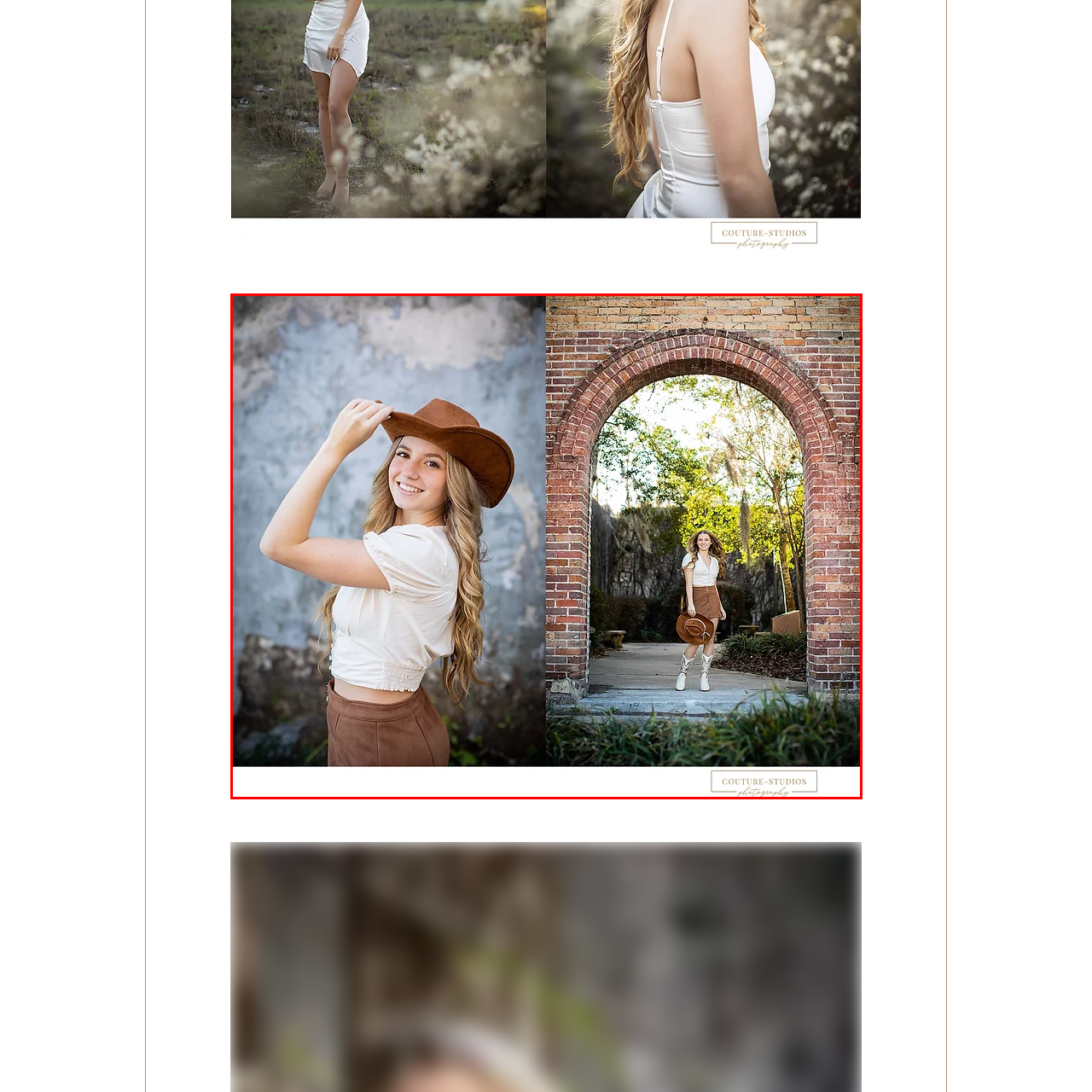What is the material of the archway?
Direct your attention to the image inside the red bounding box and provide a detailed explanation in your answer.

The caption states that the woman stands 'in an archway framed by stunning brickwork adorned with greenery', which suggests that the archway is made of brick.